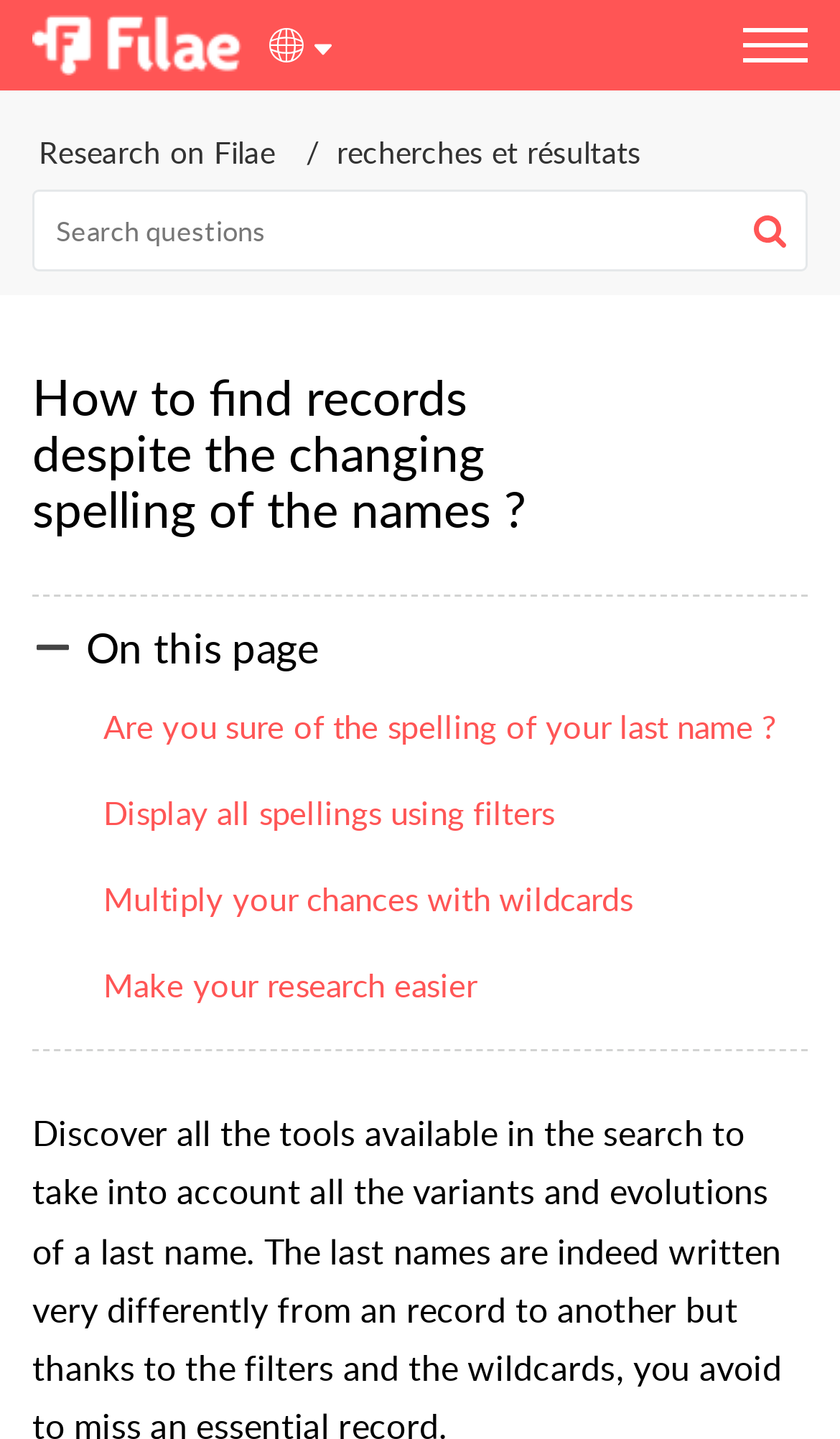Extract the main heading from the webpage content.

How to find records despite the changing spelling of the names ?